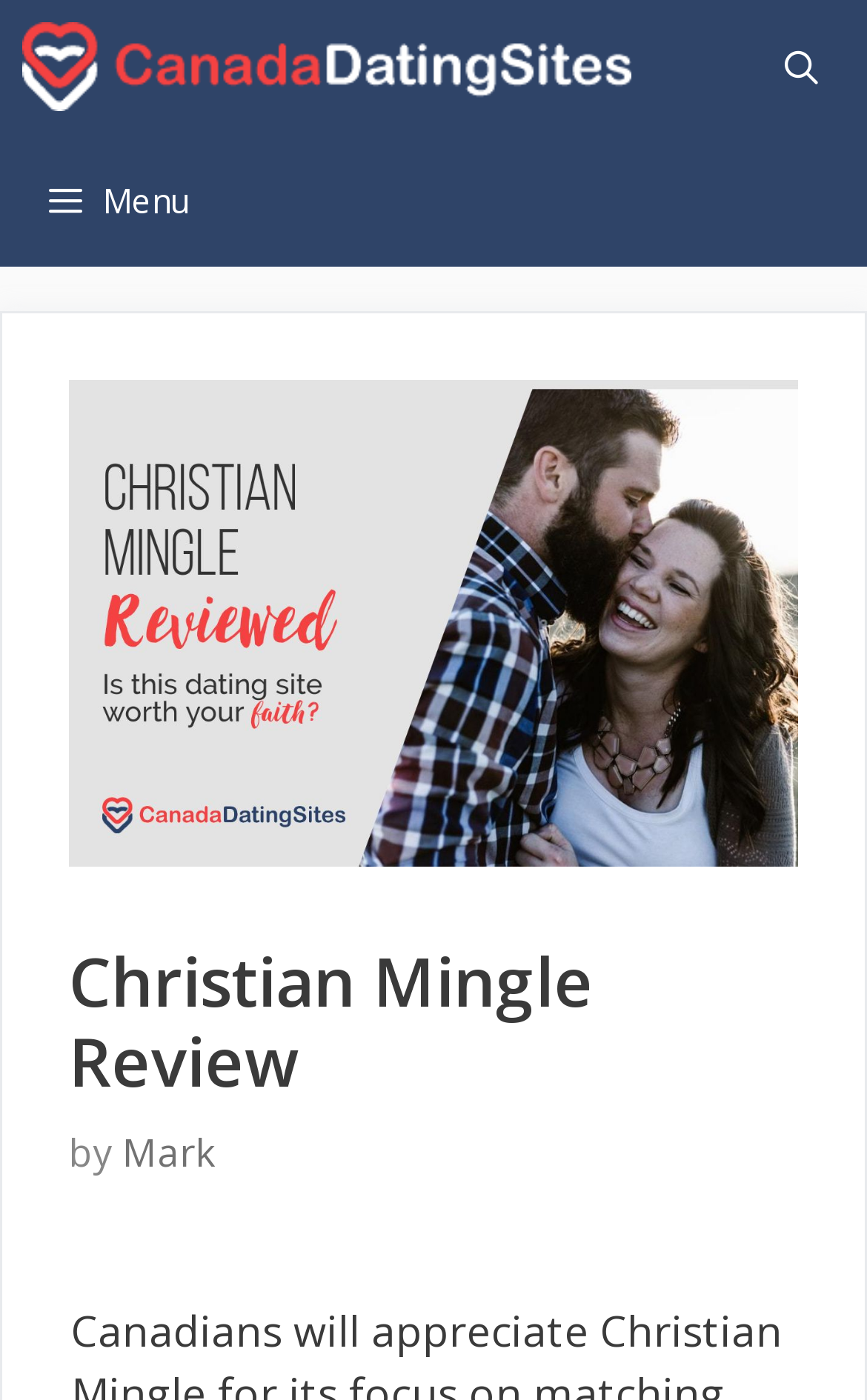Generate a comprehensive description of the webpage.

The webpage is a review of Christian Mingle, a dating site, specifically focused on its suitability for Canadians. At the top left of the page, there is a link to "Canadian Dating Site Reviews" accompanied by an image with the same name. On the top right, there is a link to "Open Search Bar". 

Below the top section, there is a button with a menu icon, which when expanded, controls the primary menu. Within this menu, there is a large image titled "Christian Mingle Review" that takes up most of the space. Above the image, there is a header section with a heading that reads "Christian Mingle Review" followed by the text "by" and a link to the author, "Mark".